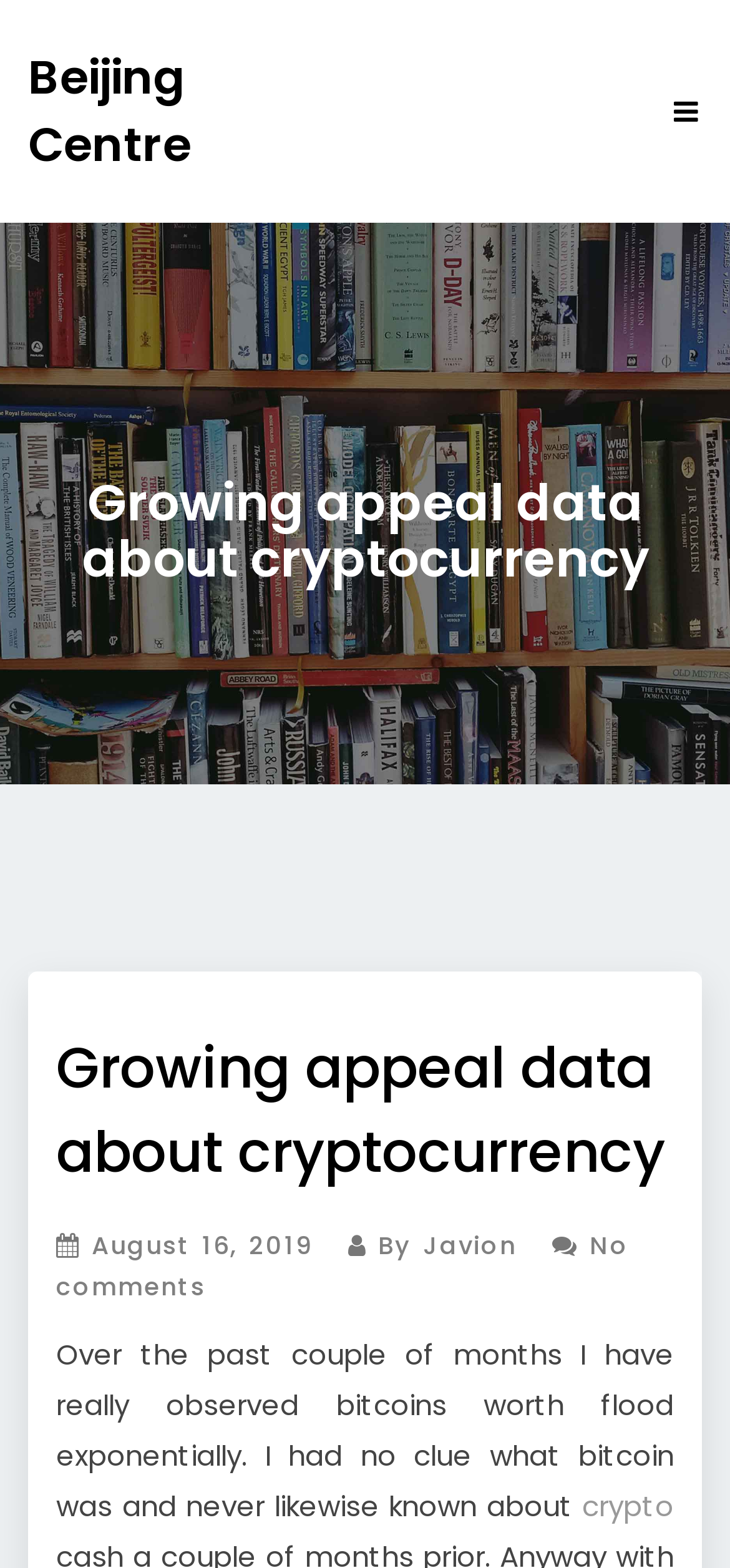Please provide a short answer using a single word or phrase for the question:
What is the date of the article?

August 16, 2019